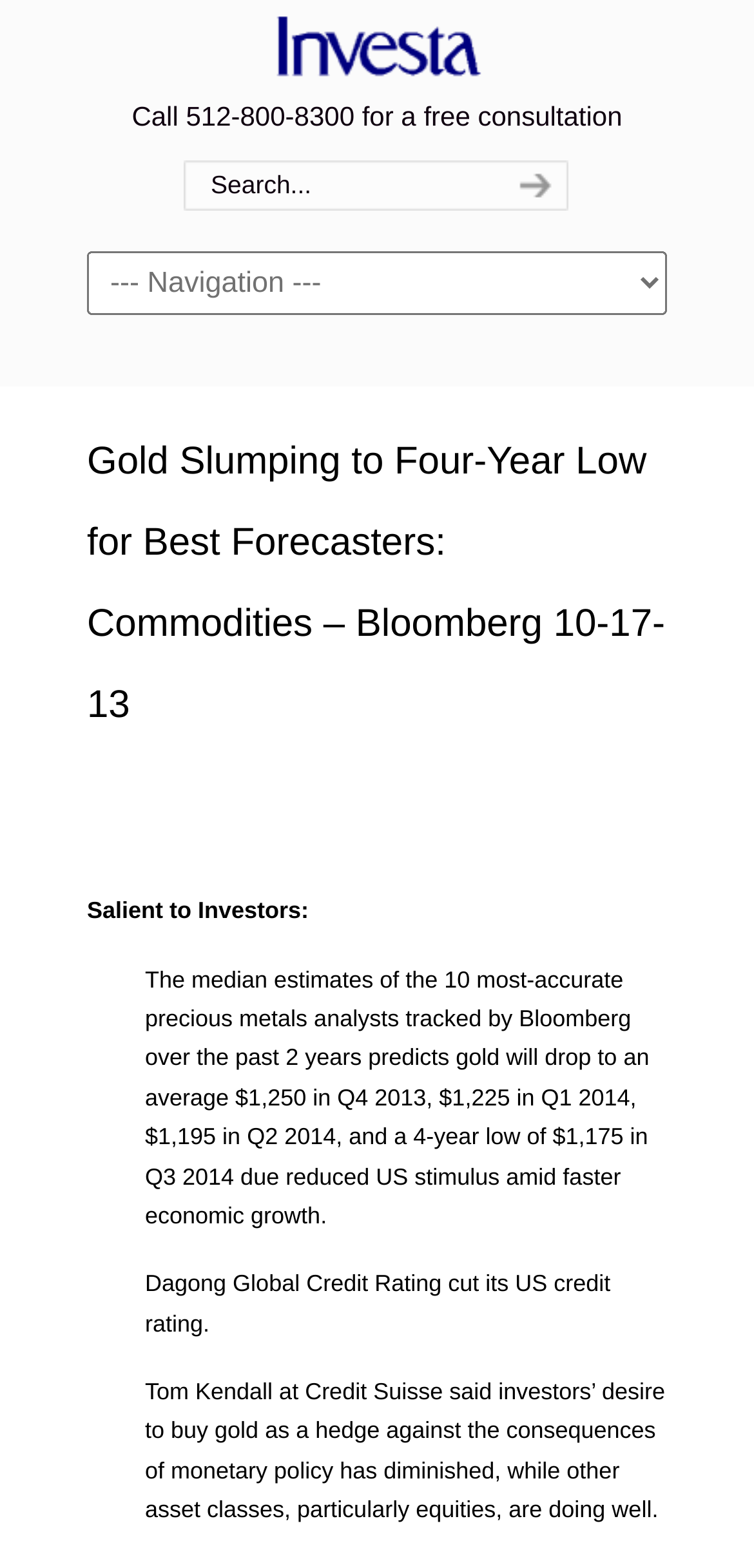What is the purpose of the search box?
Answer with a single word or short phrase according to what you see in the image.

To search